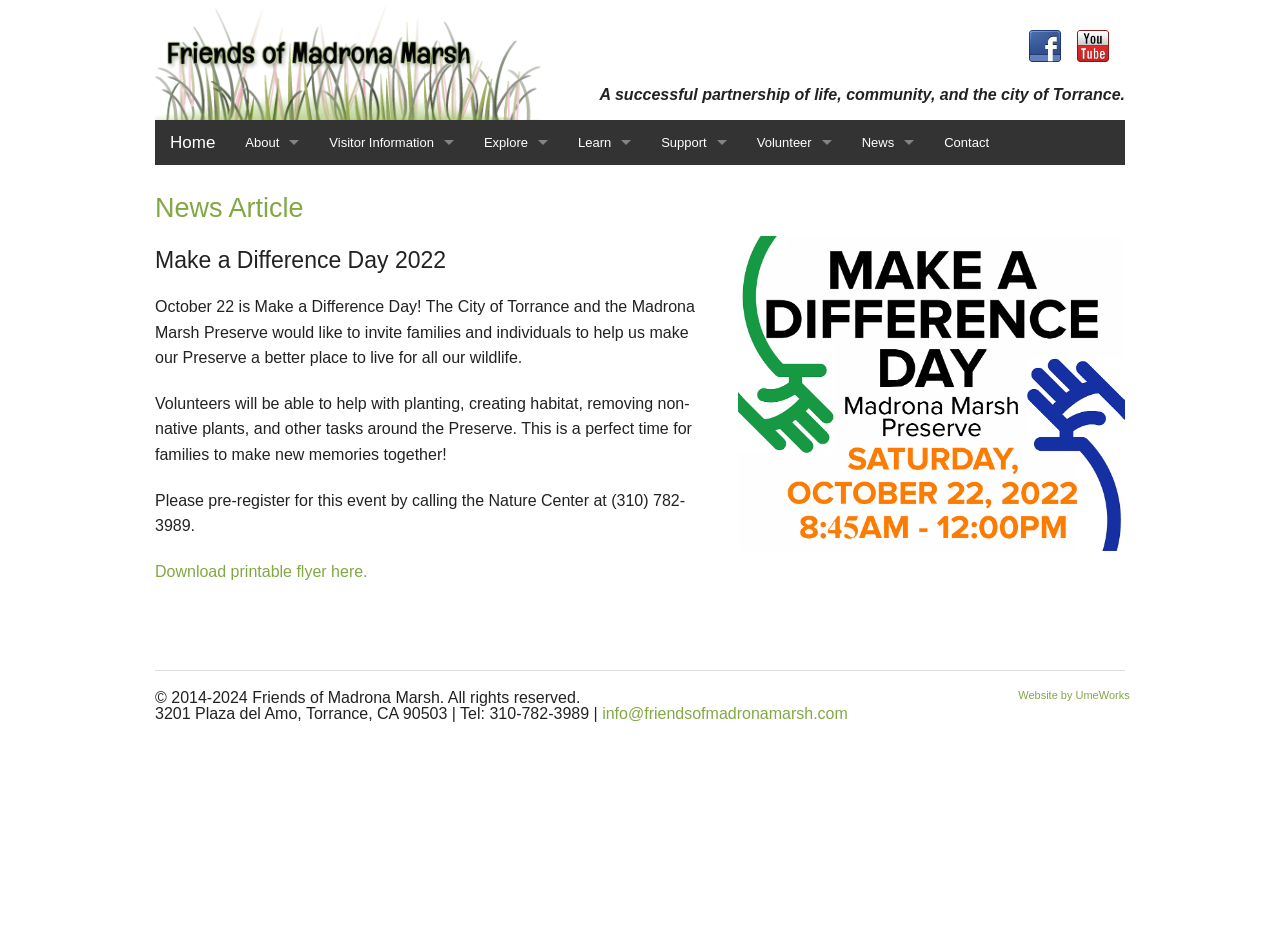What is the phone number to pre-register for the event?
Using the image as a reference, deliver a detailed and thorough answer to the question.

I found the answer by reading the text on the webpage, which mentions 'Please pre-register for this event by calling the Nature Center at (310) 782-3989.' This suggests that the phone number to pre-register for the event is indeed '(310) 782-3989'.